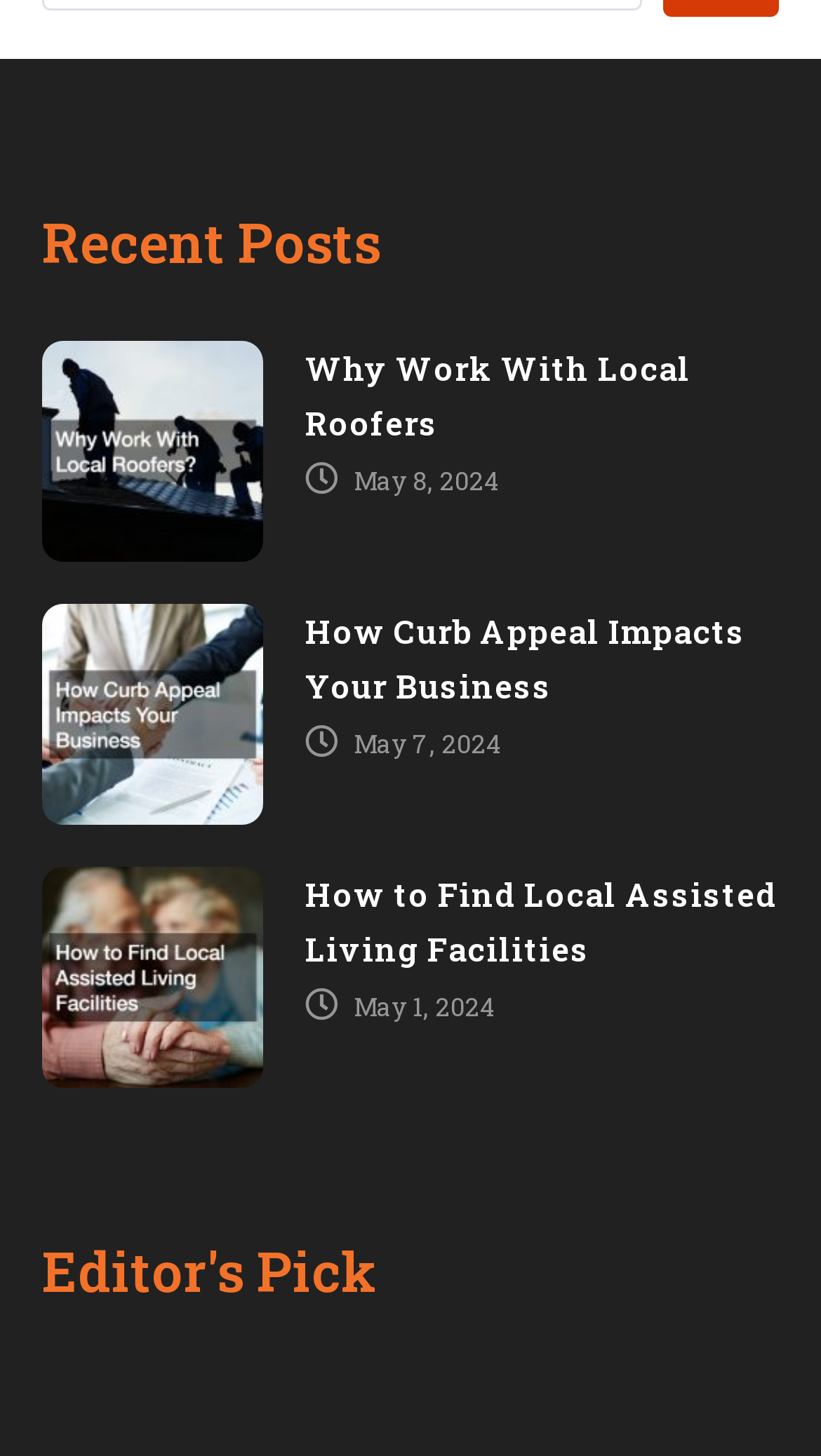Please identify the bounding box coordinates of the element I need to click to follow this instruction: "read article about working with local roofers".

[0.051, 0.233, 0.321, 0.385]